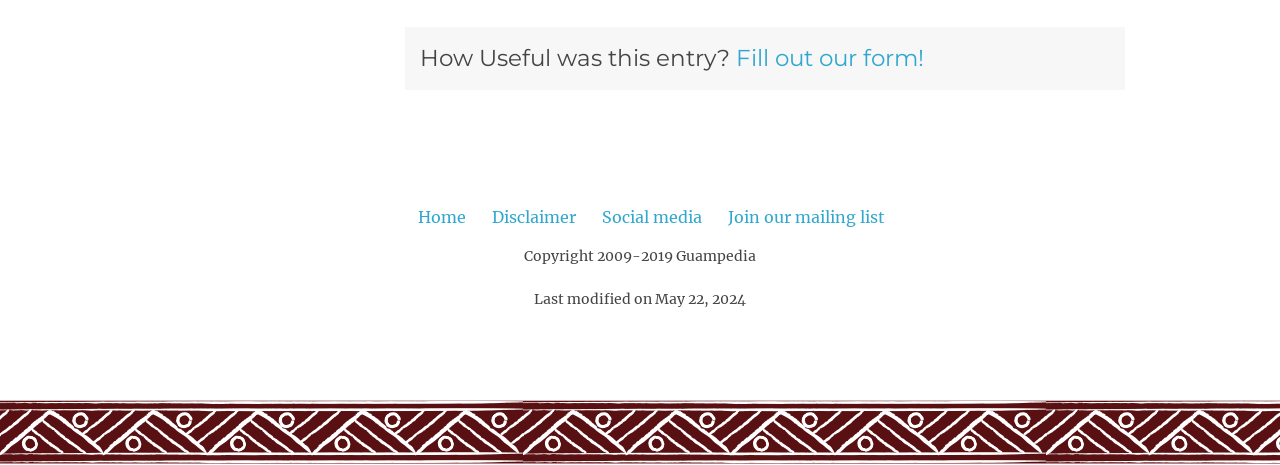What is the main call-to-action?
Please answer the question as detailed as possible based on the image.

The main call-to-action is to fill out the form, as indicated by the prominent heading 'How Useful was this entry? Fill out our form!' and the link 'Fill out our form!'.